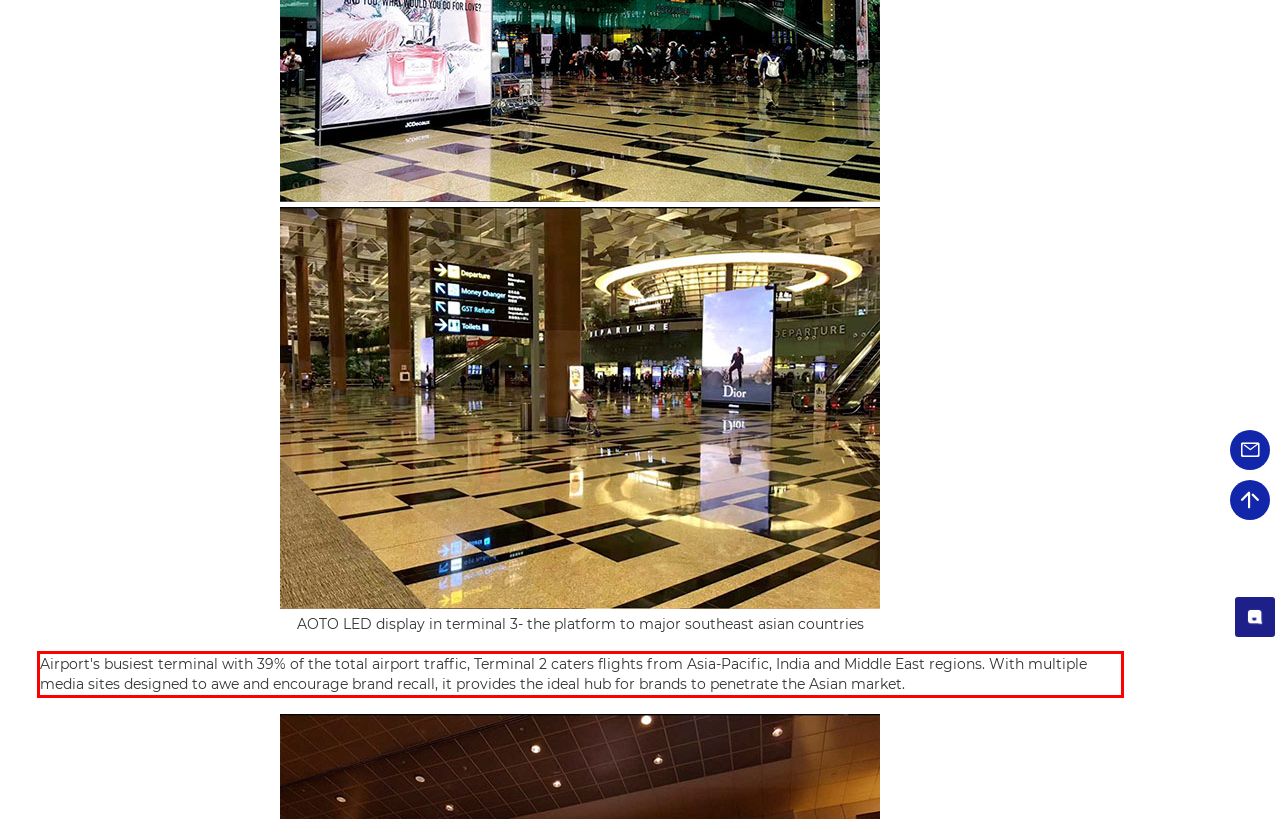In the screenshot of the webpage, find the red bounding box and perform OCR to obtain the text content restricted within this red bounding box.

Airport's busiest terminal with 39% of the total airport traffic, Terminal 2 caters flights from Asia-Pacific, India and Middle East regions. With multiple media sites designed to awe and encourage brand recall, it provides the ideal hub for brands to penetrate the Asian market.